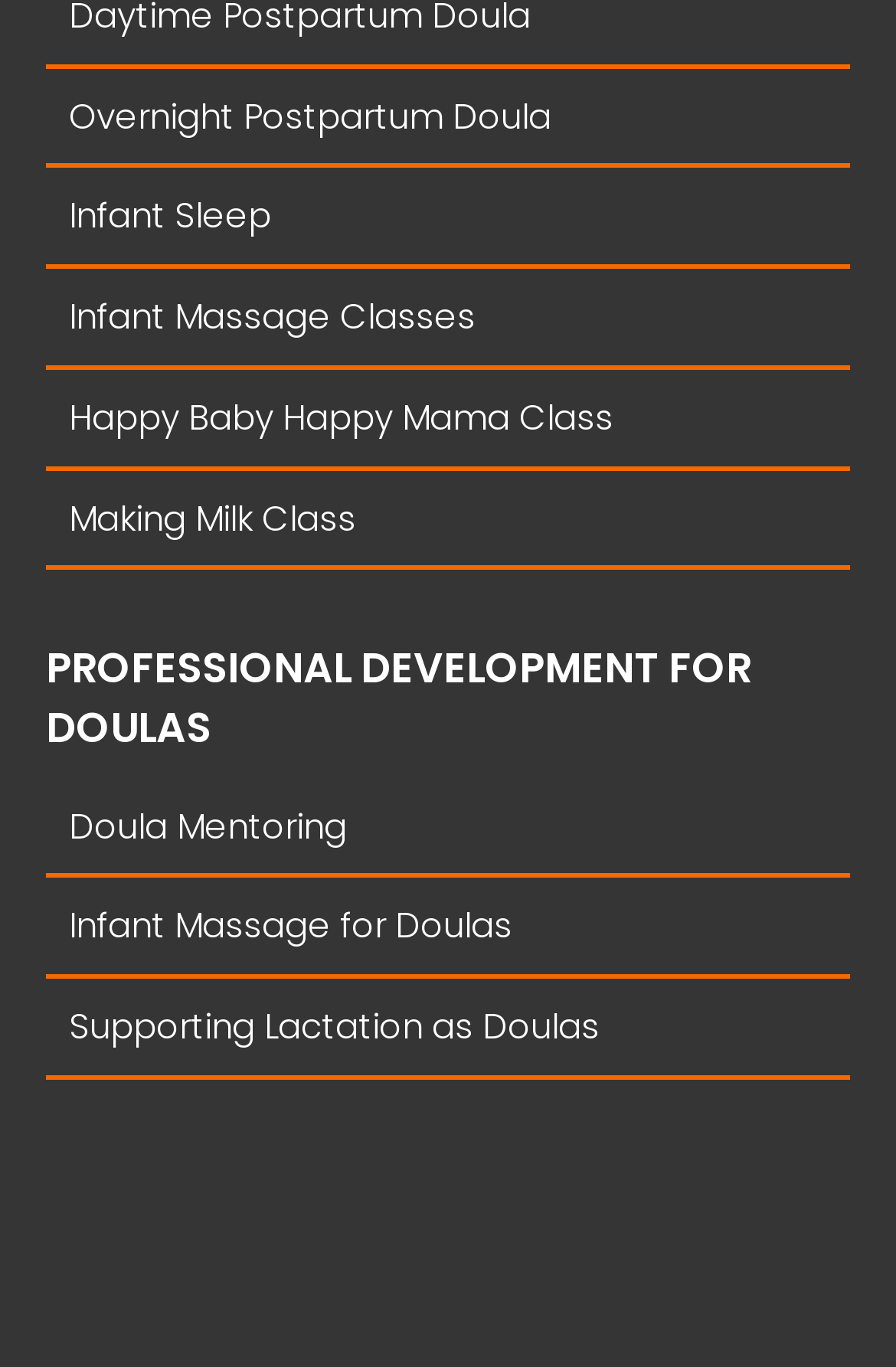Respond with a single word or short phrase to the following question: 
What is the topic of the 'Happy Baby Happy Mama Class'?

Infant Care